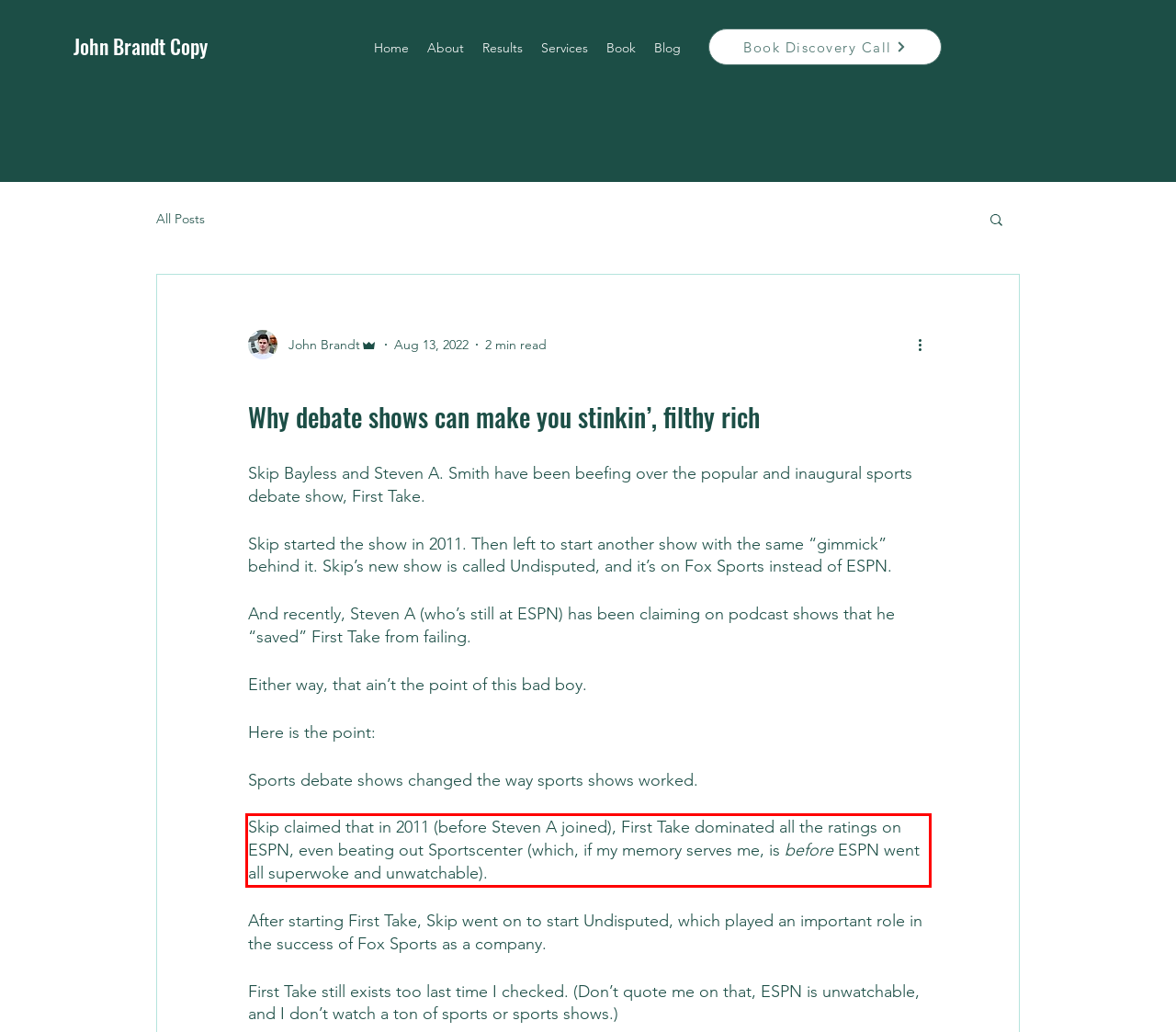Please examine the webpage screenshot containing a red bounding box and use OCR to recognize and output the text inside the red bounding box.

Skip claimed that in 2011 (before Steven A joined), First Take dominated all the ratings on ESPN, even beating out Sportscenter (which, if my memory serves me, is before ESPN went all superwoke and unwatchable).